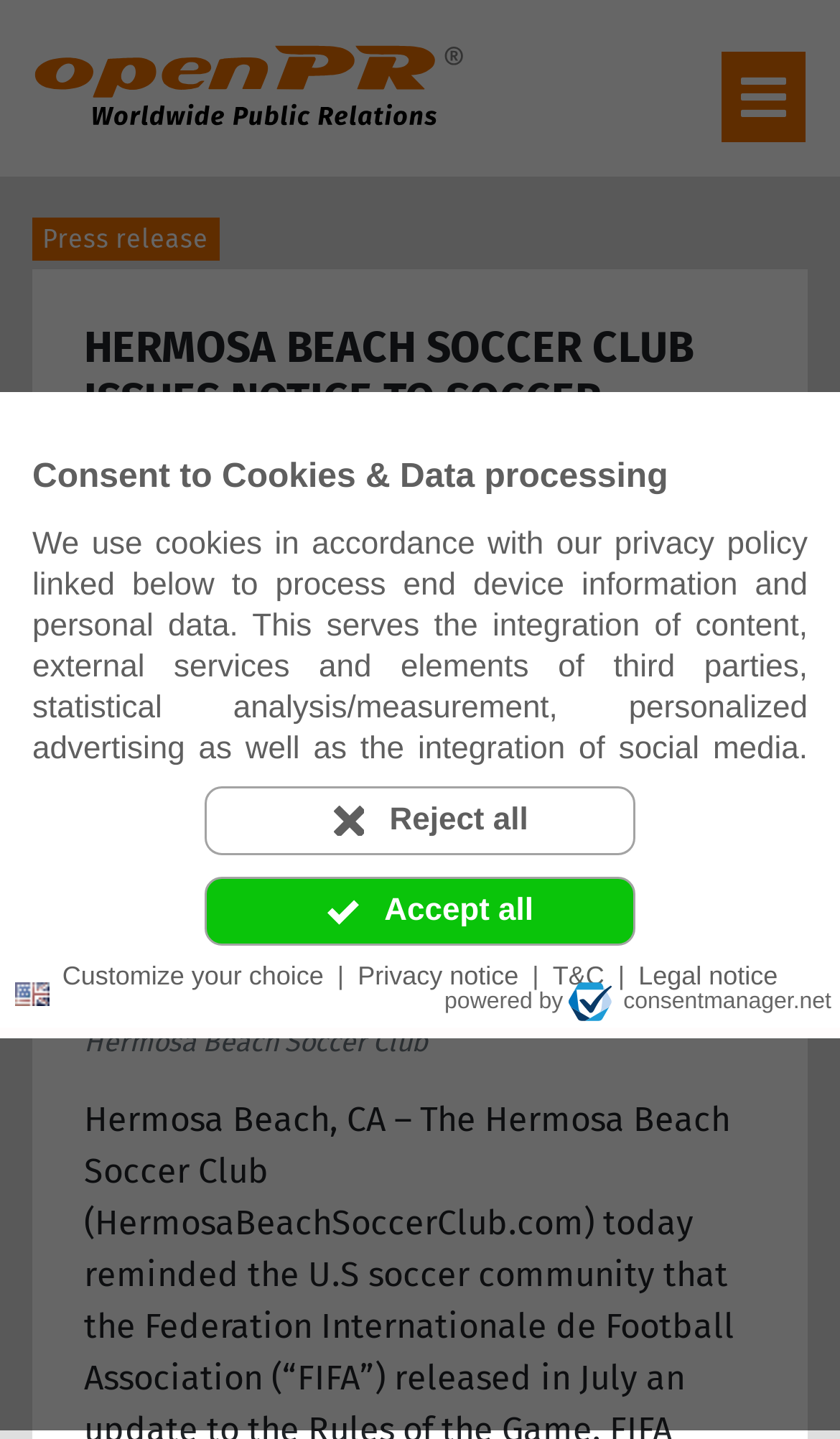Pinpoint the bounding box coordinates of the element you need to click to execute the following instruction: "Change language". The bounding box should be represented by four float numbers between 0 and 1, in the format [left, top, right, bottom].

[0.008, 0.672, 0.069, 0.71]